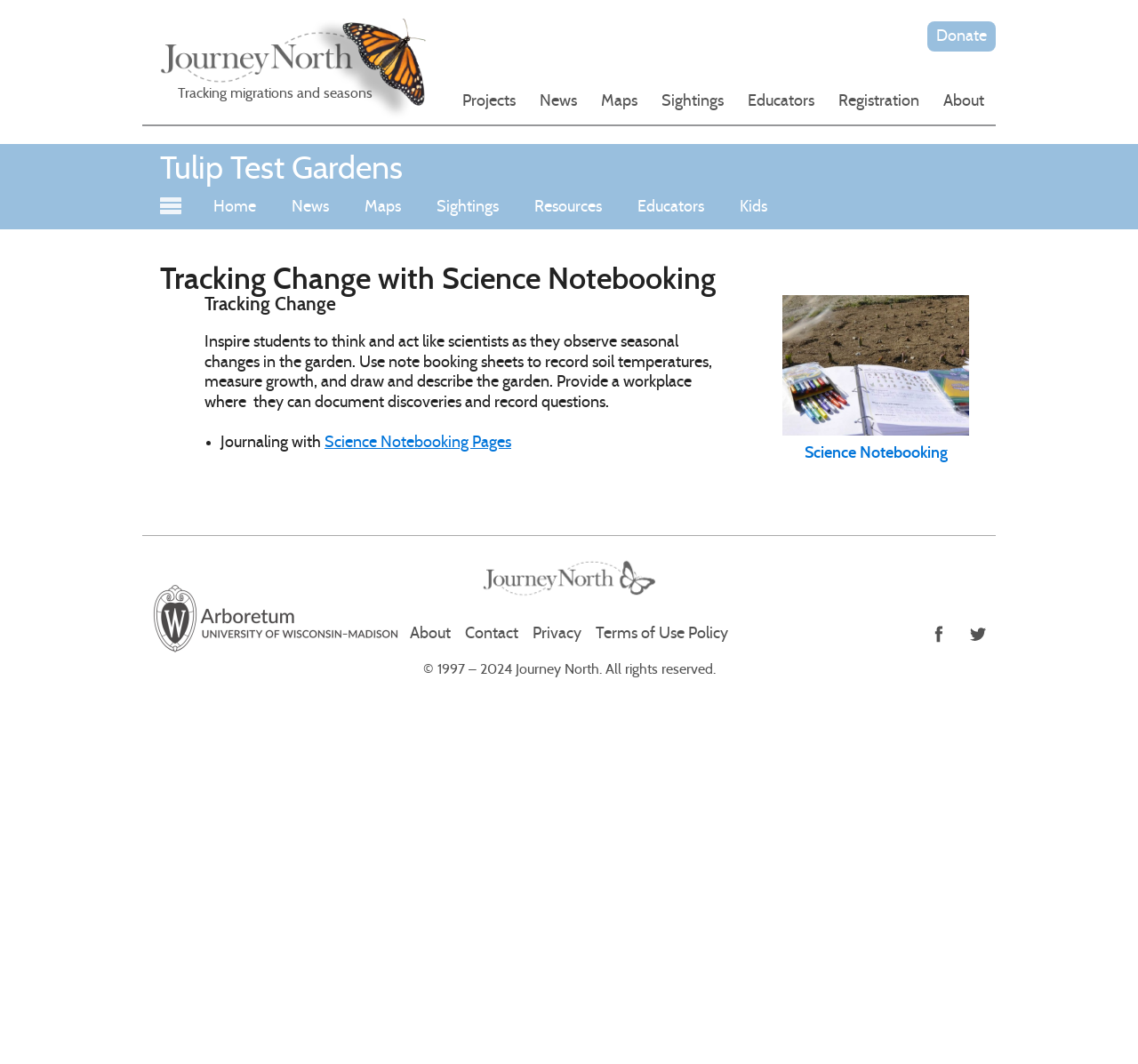Extract the bounding box coordinates for the UI element described by the text: "Maps". The coordinates should be in the form of [left, top, right, bottom] with values between 0 and 1.

[0.305, 0.174, 0.368, 0.216]